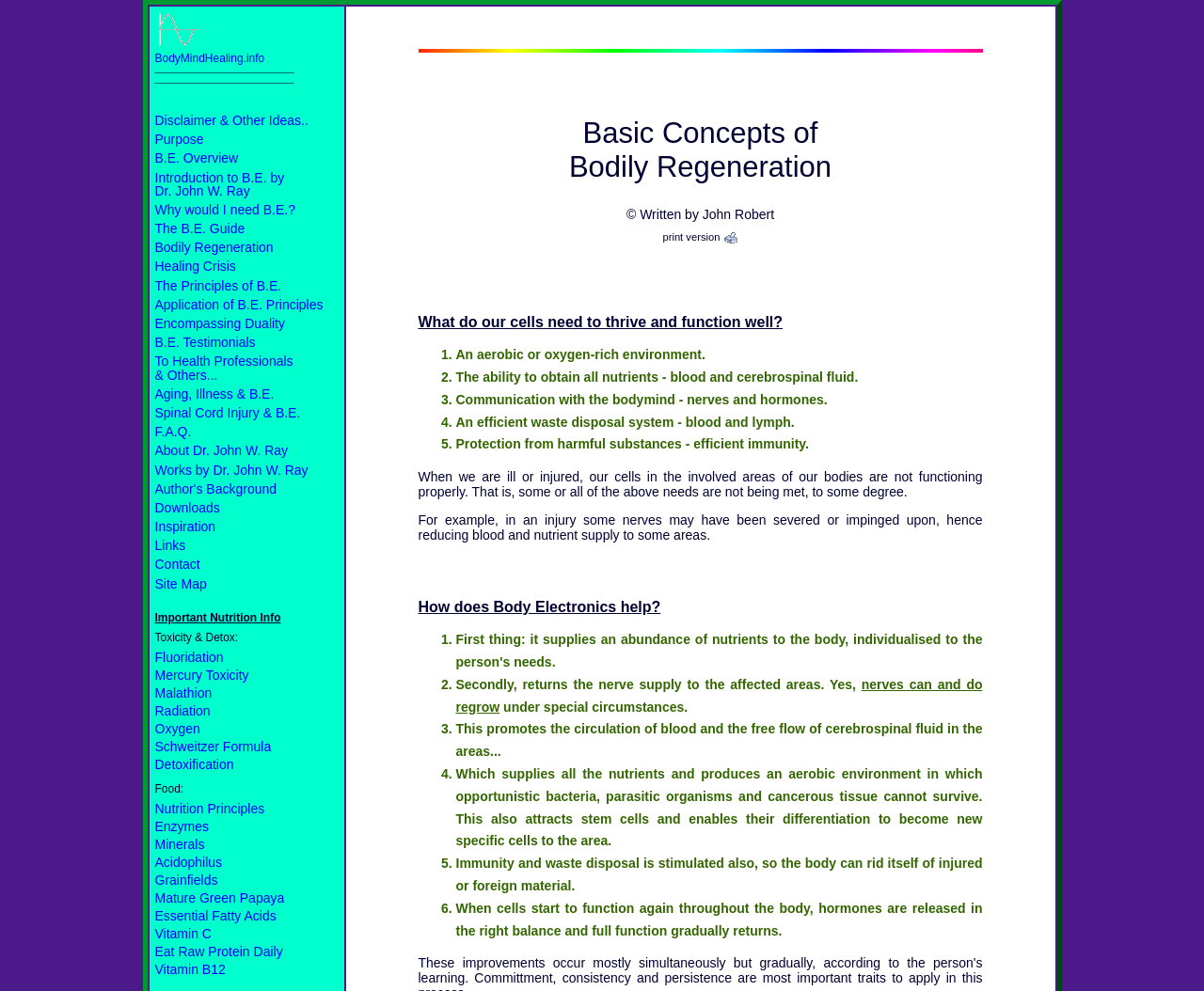Please find the bounding box coordinates of the element that needs to be clicked to perform the following instruction: "Check the FAQ section of Body Electronics". The bounding box coordinates should be four float numbers between 0 and 1, represented as [left, top, right, bottom].

[0.129, 0.428, 0.159, 0.443]